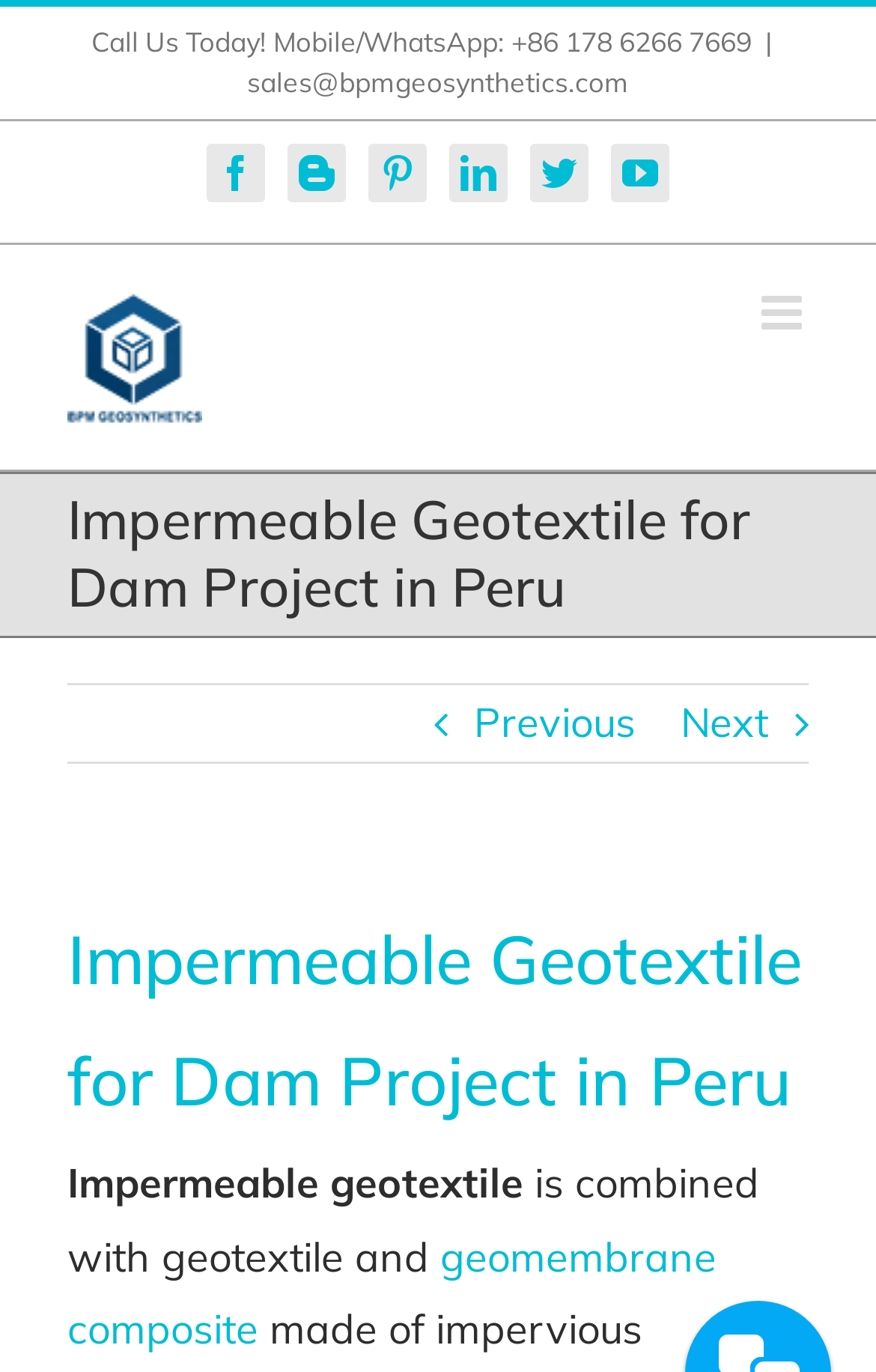Generate the text of the webpage's primary heading.

Impermeable Geotextile for Dam Project in Peru